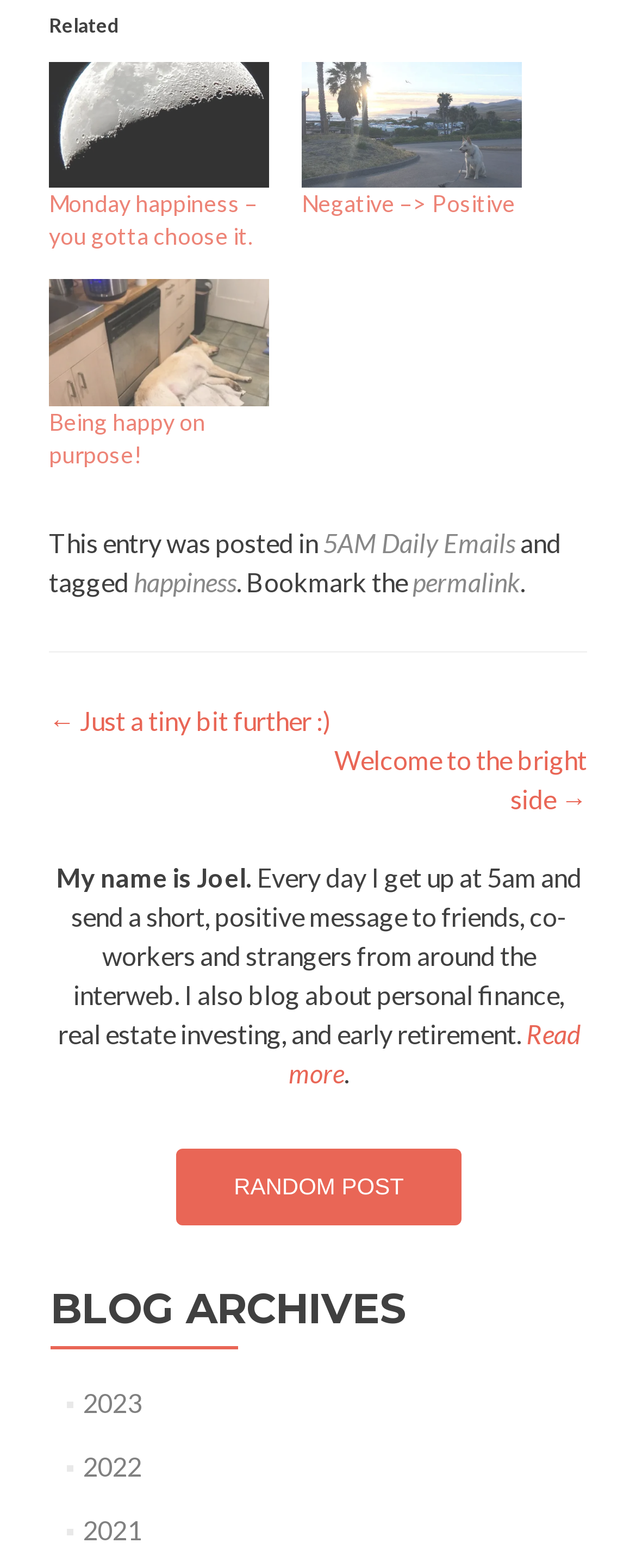Please use the details from the image to answer the following question comprehensively:
How many links are there in the footer?

There are 5 links in the footer section of the webpage, including '5AM Daily Emails', 'happiness', 'permalink', '← Just a tiny bit further :)', and 'Welcome to the bright side →'.